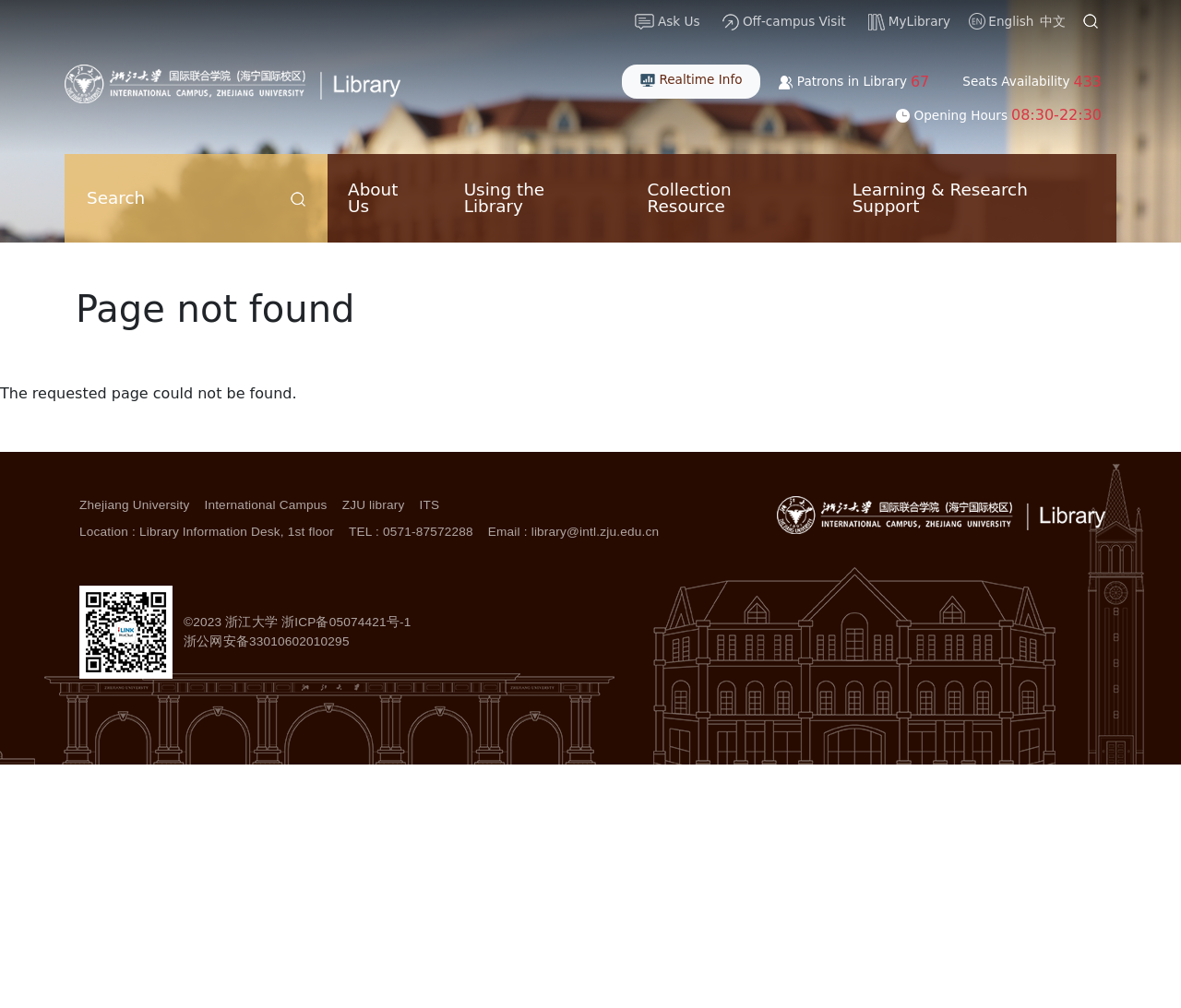Please determine the bounding box coordinates of the element to click on in order to accomplish the following task: "Search". Ensure the coordinates are four float numbers ranging from 0 to 1, i.e., [left, top, right, bottom].

[0.073, 0.187, 0.123, 0.206]